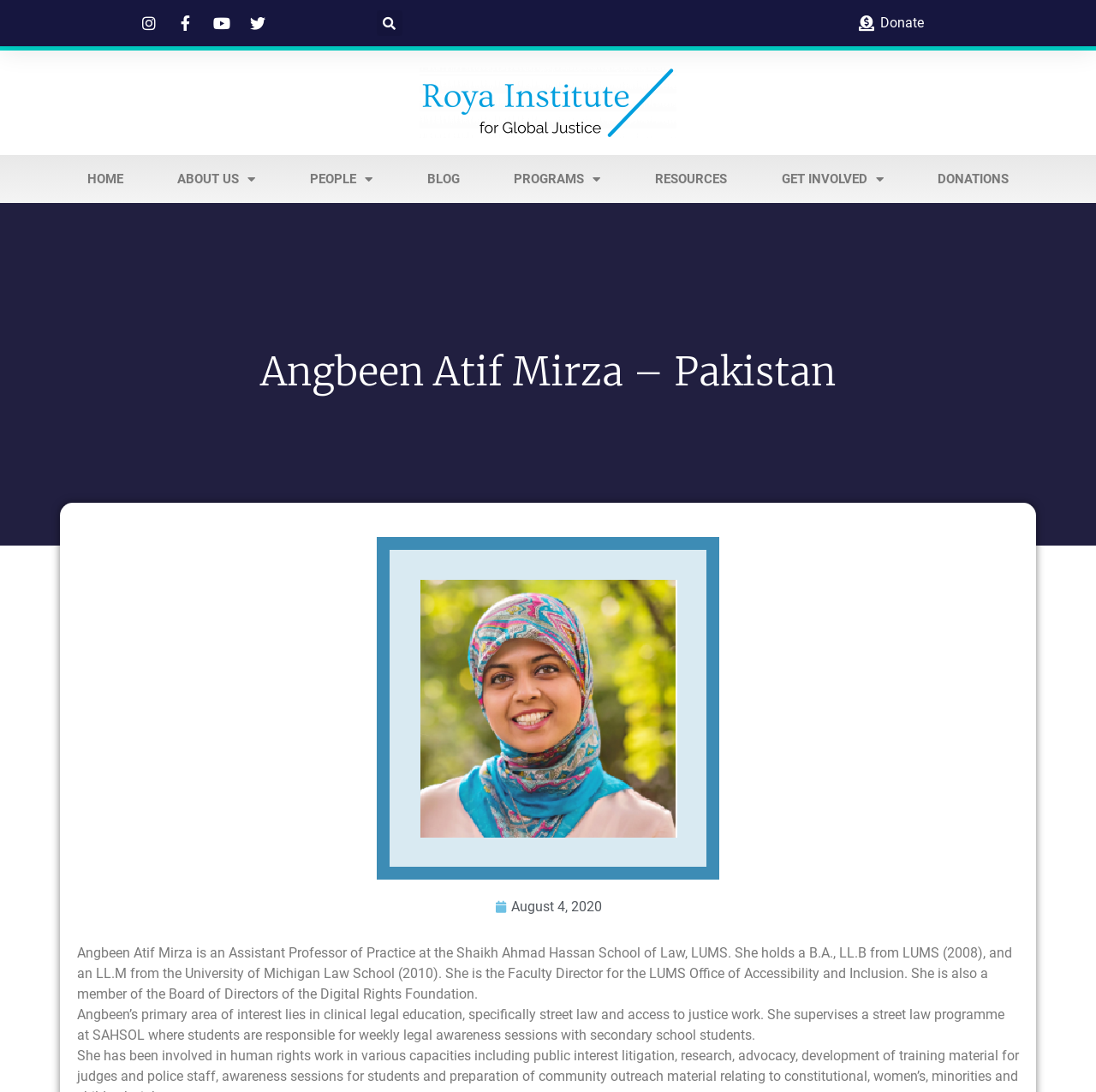Find and generate the main title of the webpage.

Angbeen Atif Mirza – Pakistan